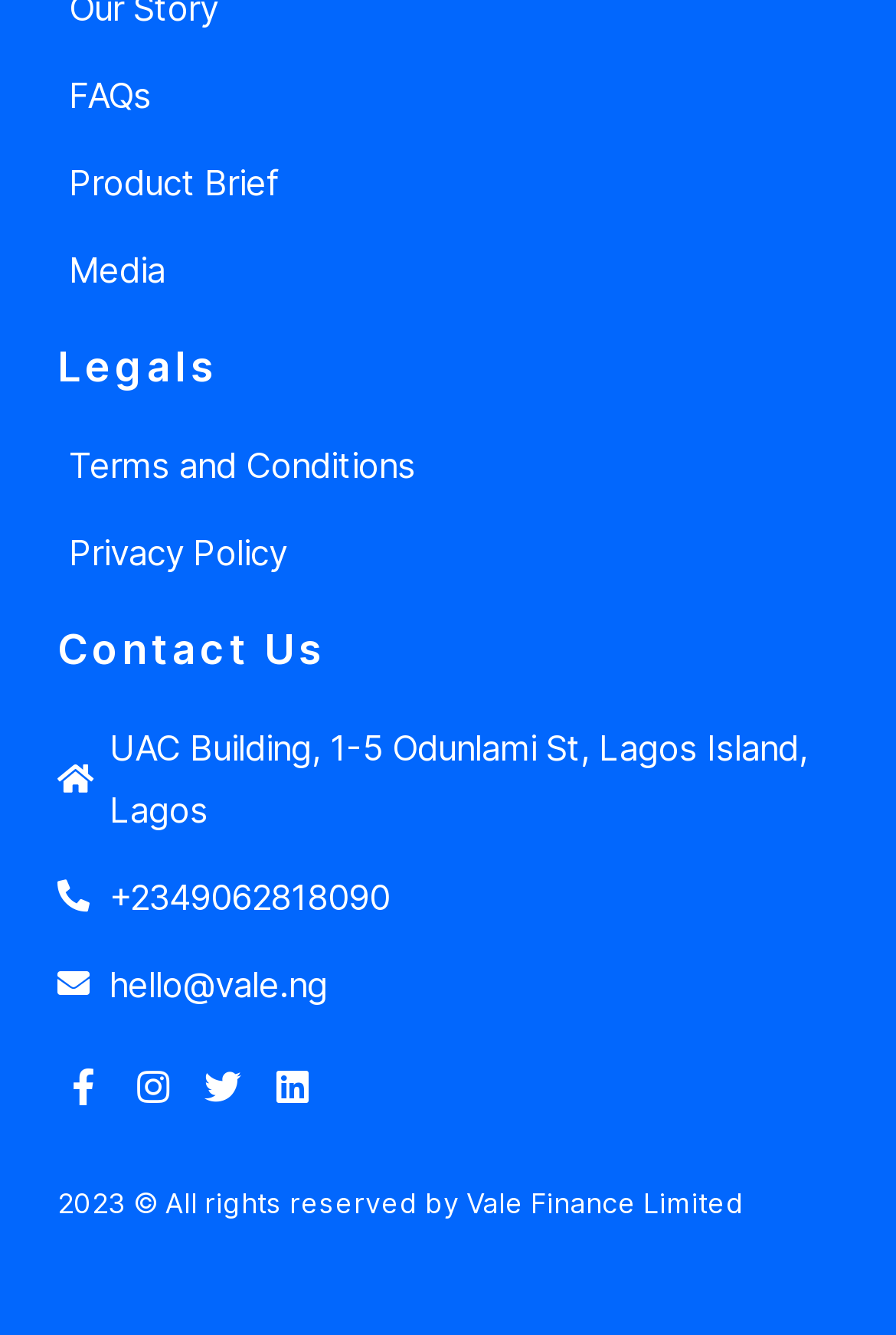Identify the bounding box for the UI element described as: "FAQs". Ensure the coordinates are four float numbers between 0 and 1, formatted as [left, top, right, bottom].

[0.064, 0.048, 0.936, 0.094]